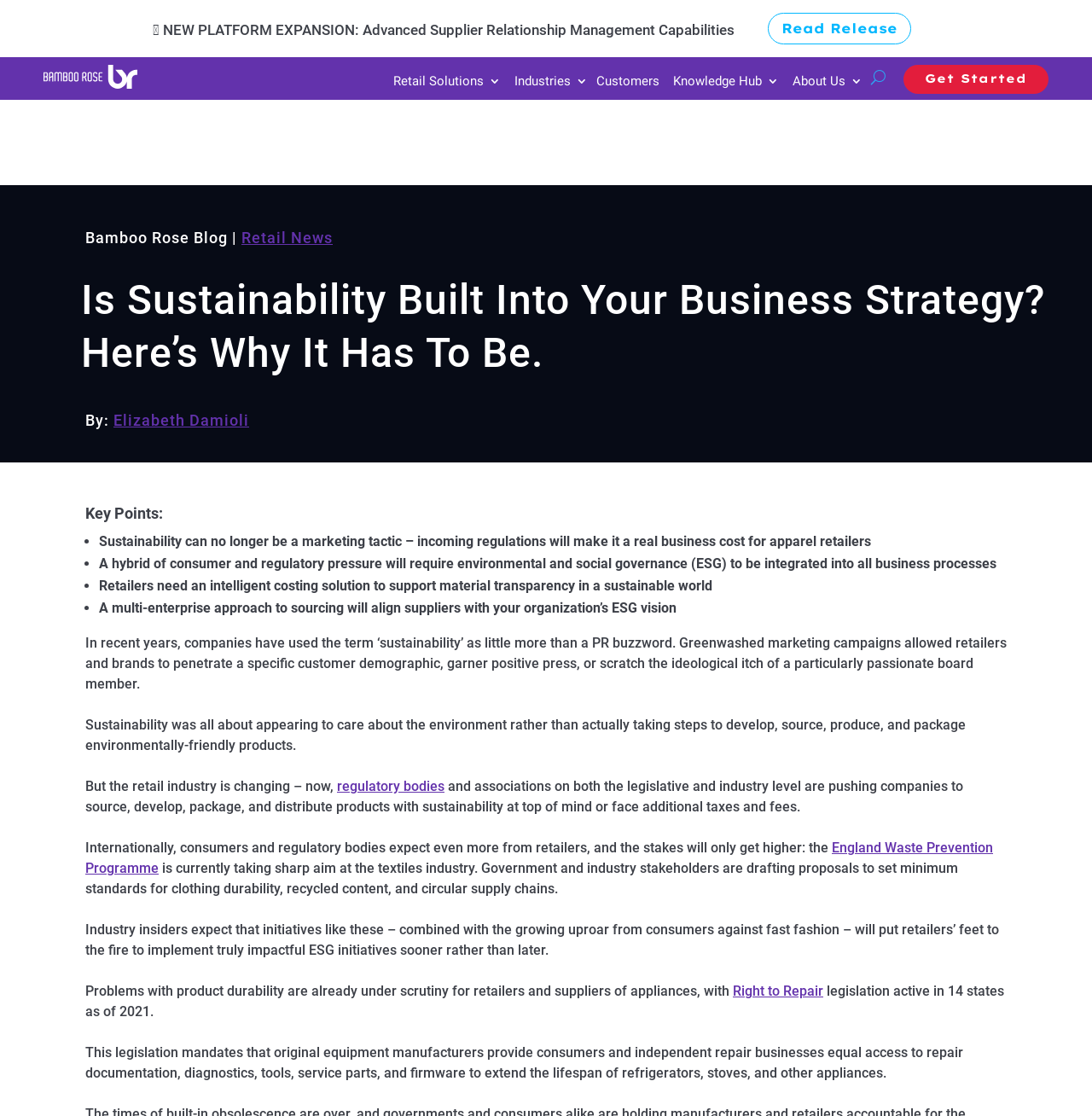Use a single word or phrase to answer the question:
What is the purpose of the 'Get Started' button?

To start using the platform